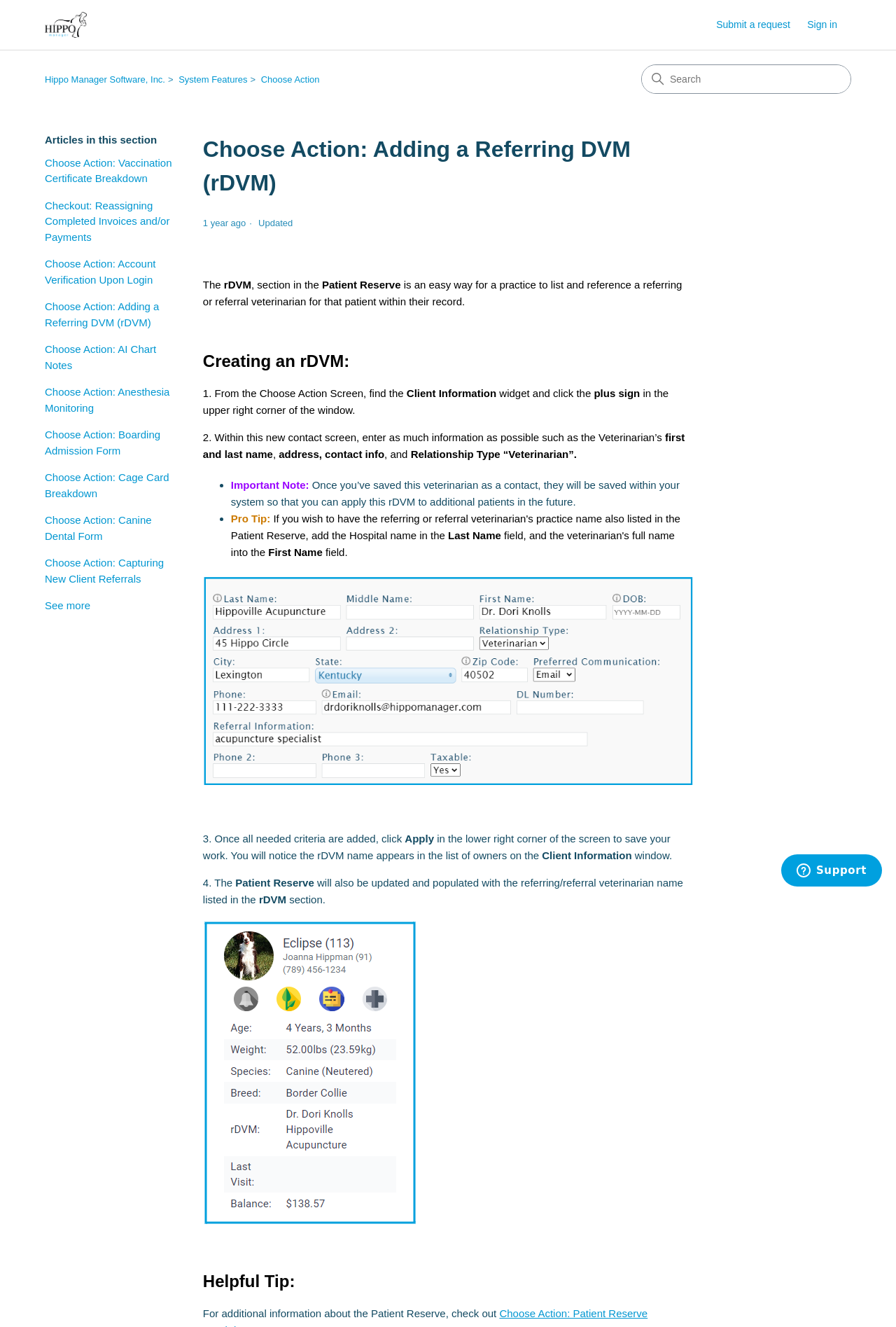Provide the bounding box coordinates of the UI element this sentence describes: "Sign in".

[0.901, 0.013, 0.95, 0.024]